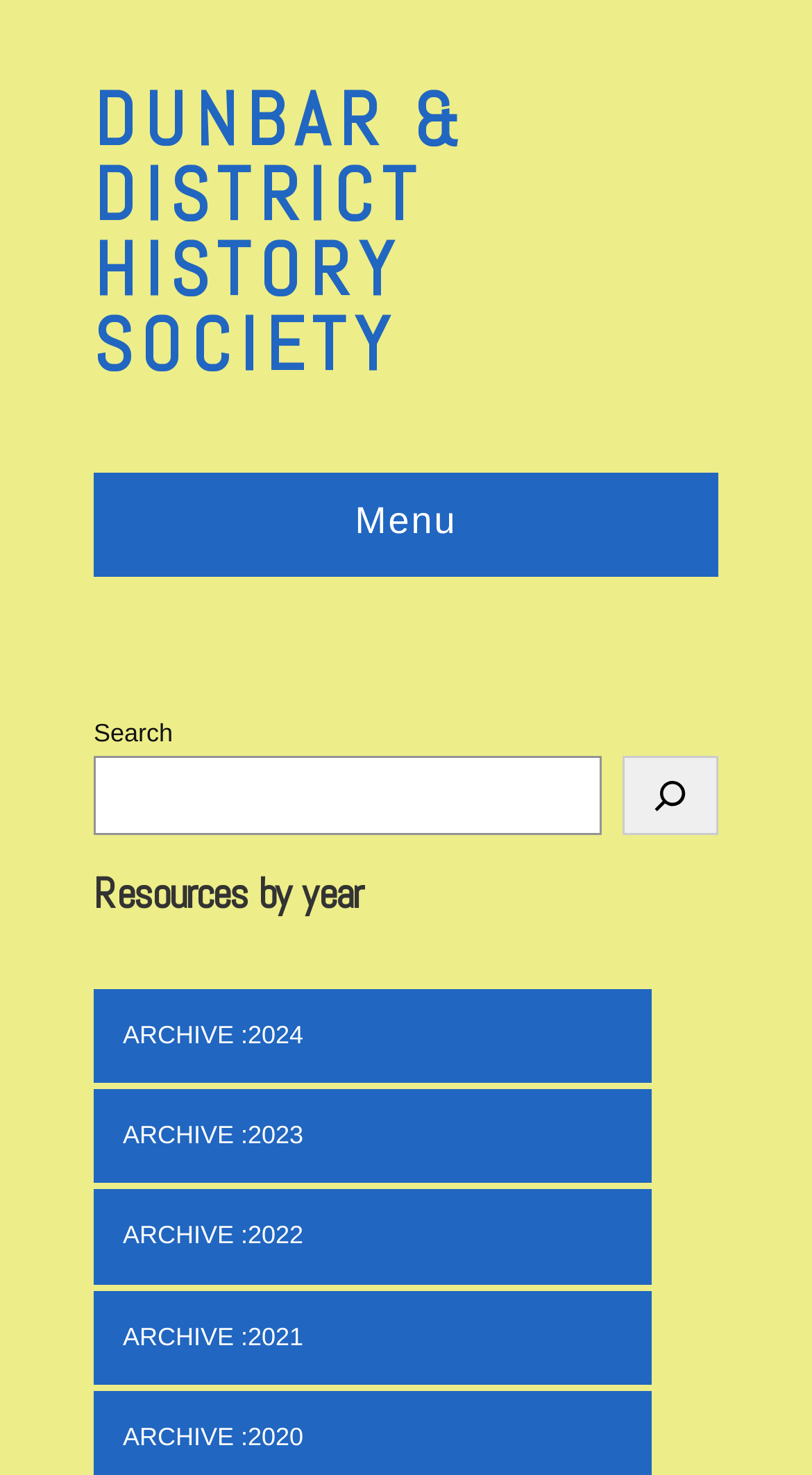Give the bounding box coordinates for this UI element: "Dunbar & District History Society". The coordinates should be four float numbers between 0 and 1, arranged as [left, top, right, bottom].

[0.115, 0.049, 0.578, 0.267]